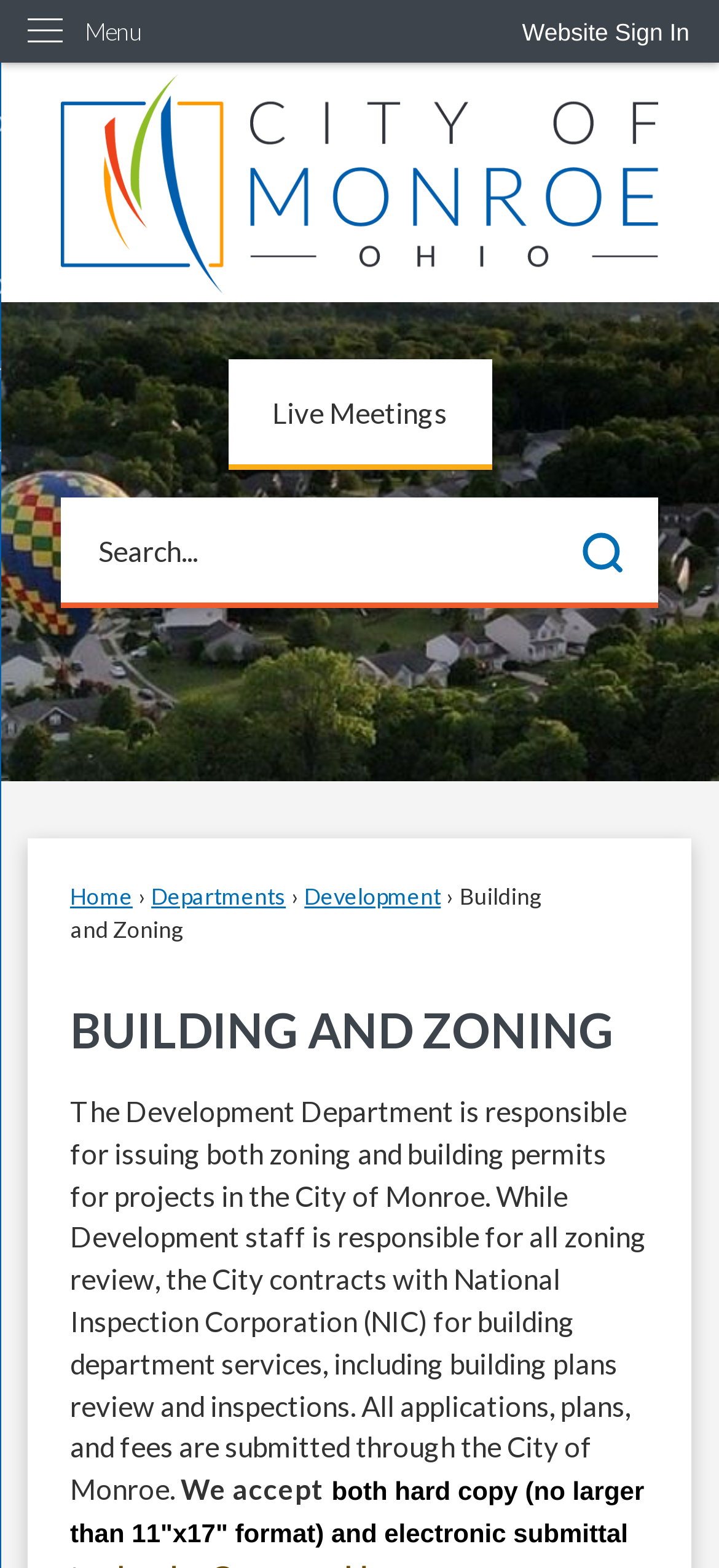What is the role of the City of Monroe in the application process?
Answer the question with a single word or phrase derived from the image.

Submits applications, plans, and fees